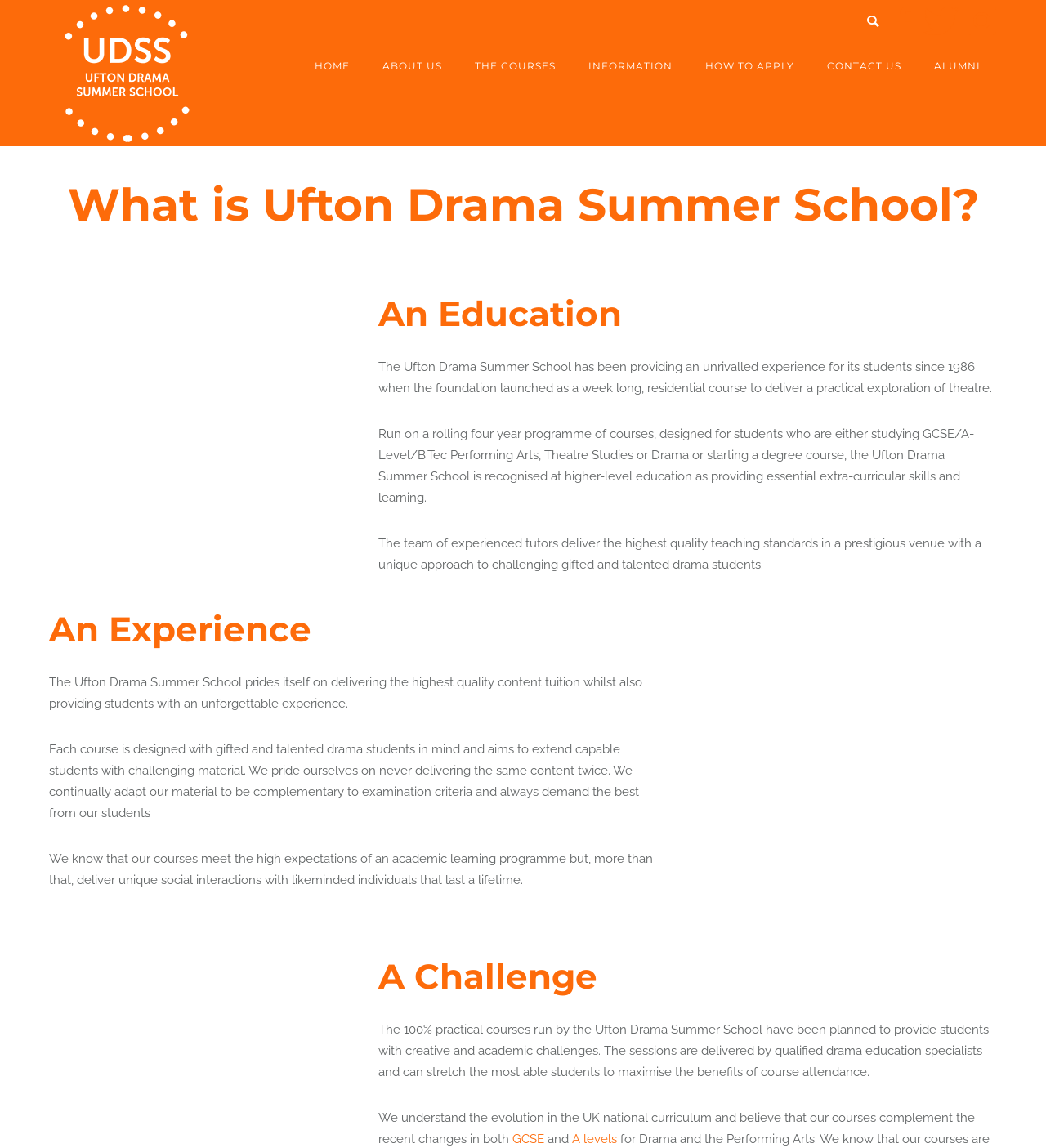Please provide a comprehensive response to the question based on the details in the image: What is the name of the summer school?

I found the answer by looking at the heading 'What is Ufton Drama Summer School?' and the image description 'ufton drama summer school an education' which suggests that the summer school is called Ufton Drama Summer School.